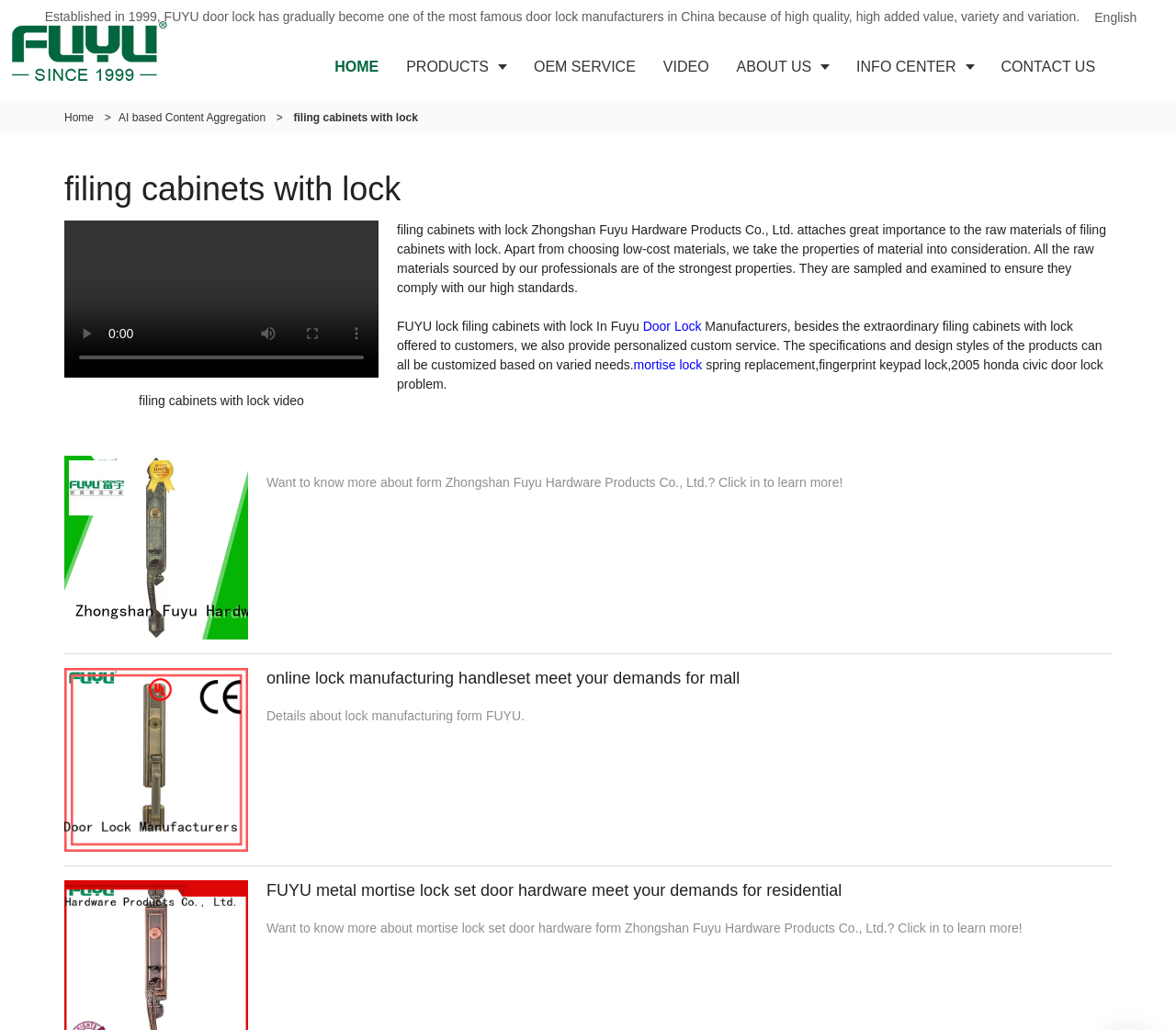Determine the bounding box coordinates of the element that should be clicked to execute the following command: "Click the 'HOME' link".

[0.273, 0.032, 0.334, 0.098]